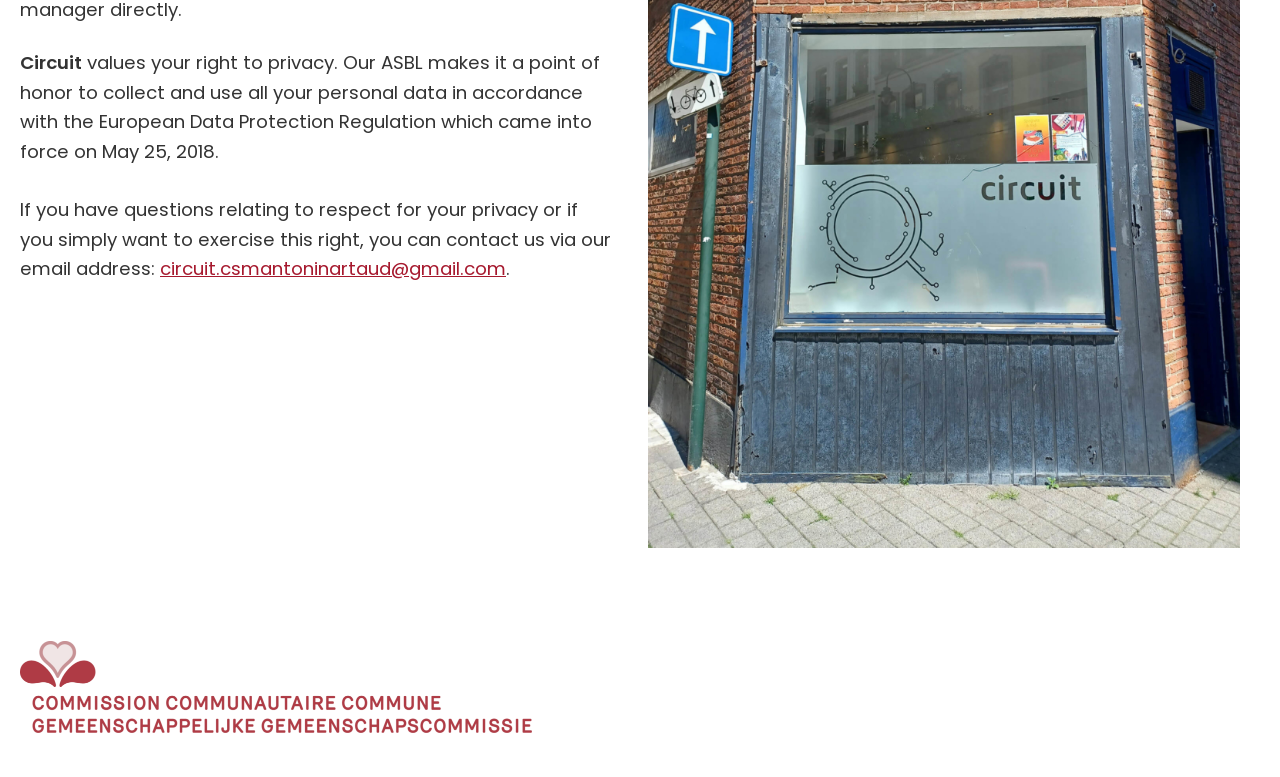Provide the bounding box coordinates of the UI element this sentence describes: "circuit.csmantoninartaud@gmail.com".

[0.125, 0.33, 0.395, 0.362]